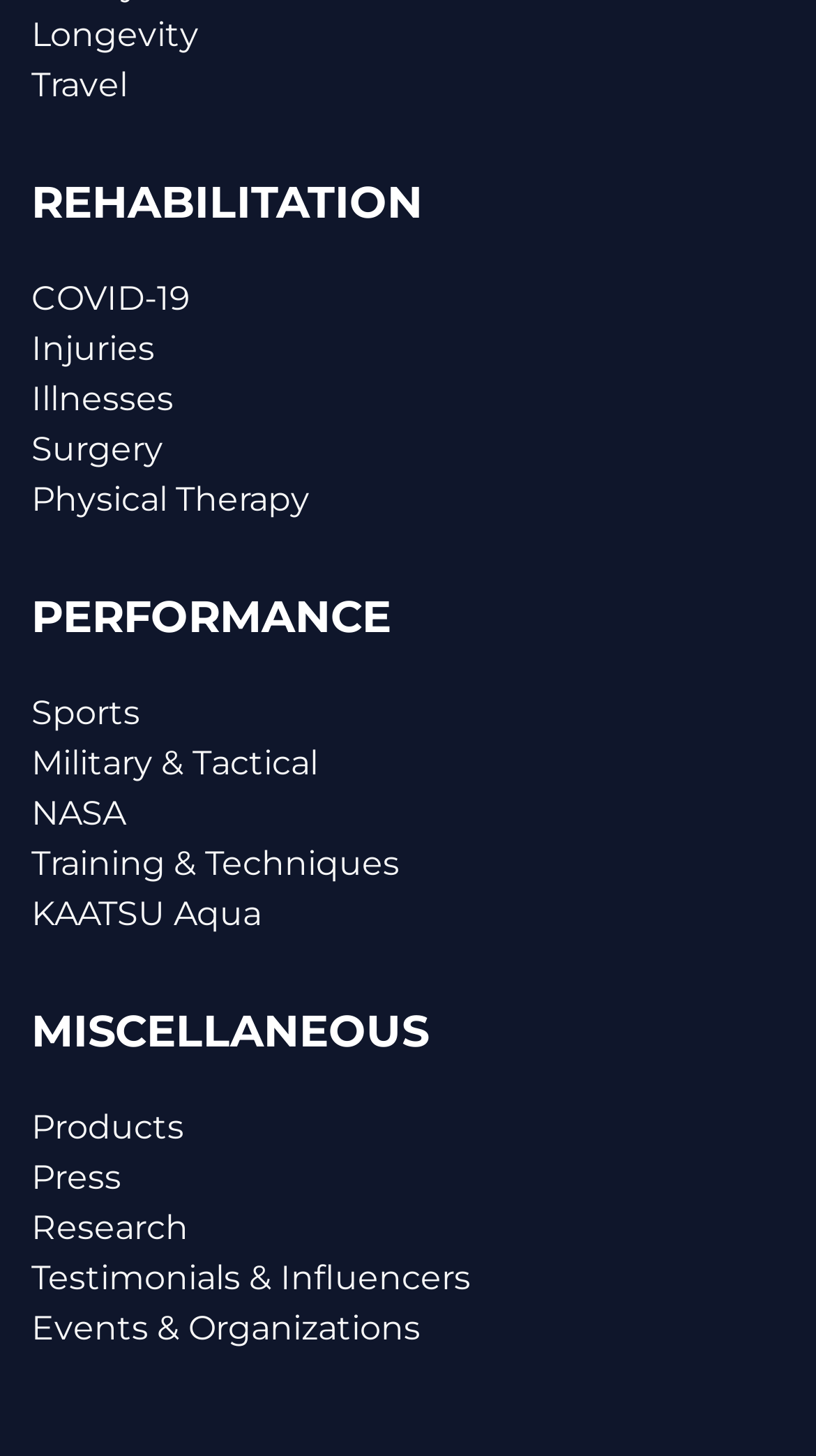Locate the bounding box coordinates of the clickable area needed to fulfill the instruction: "visit Solution Smith's homepage".

None